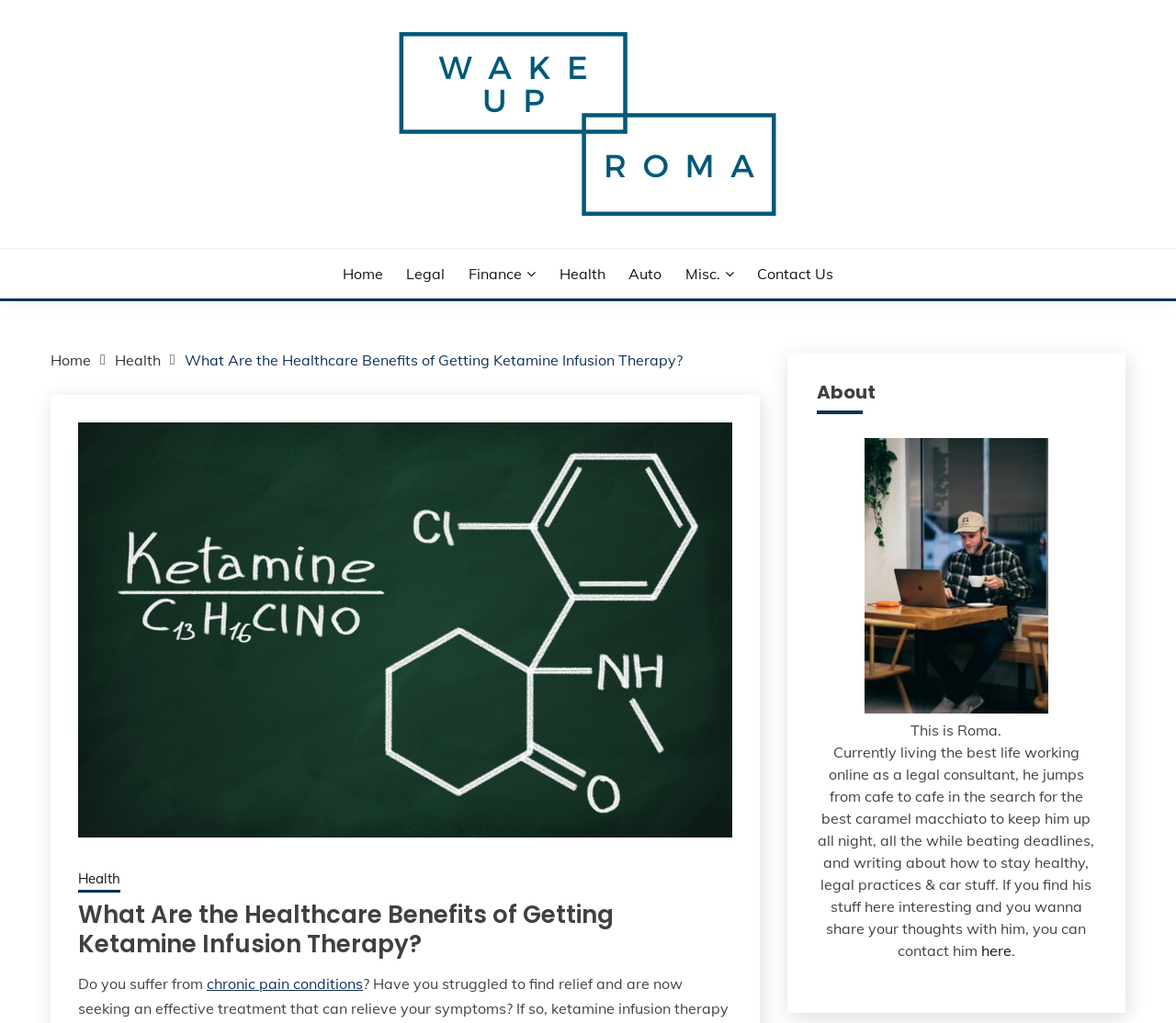Find the bounding box coordinates corresponding to the UI element with the description: "Wake Up Roma!". The coordinates should be formatted as [left, top, right, bottom], with values as floats between 0 and 1.

[0.043, 0.217, 0.279, 0.264]